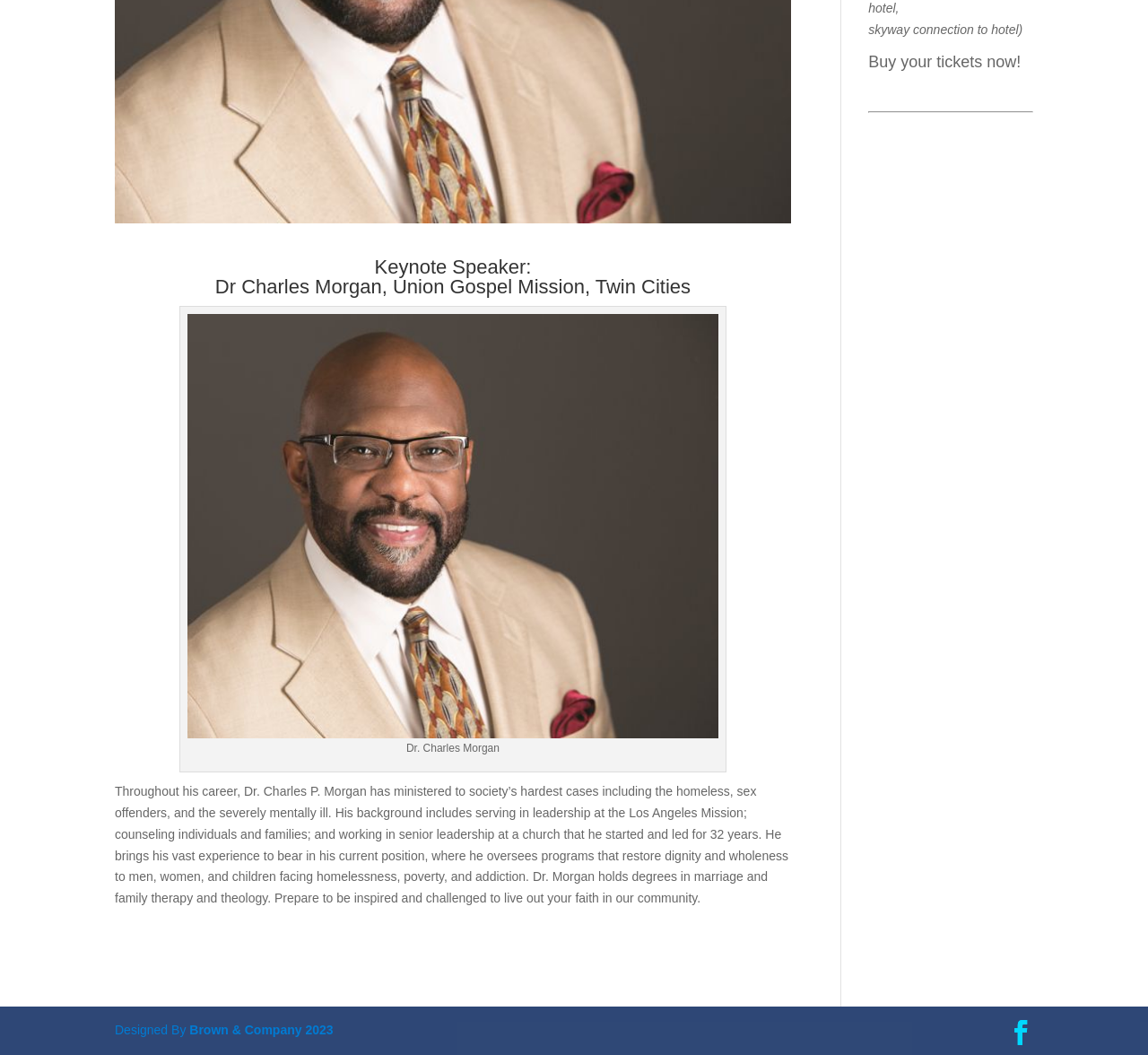Based on the description "Facebook", find the bounding box of the specified UI element.

[0.878, 0.967, 0.9, 0.991]